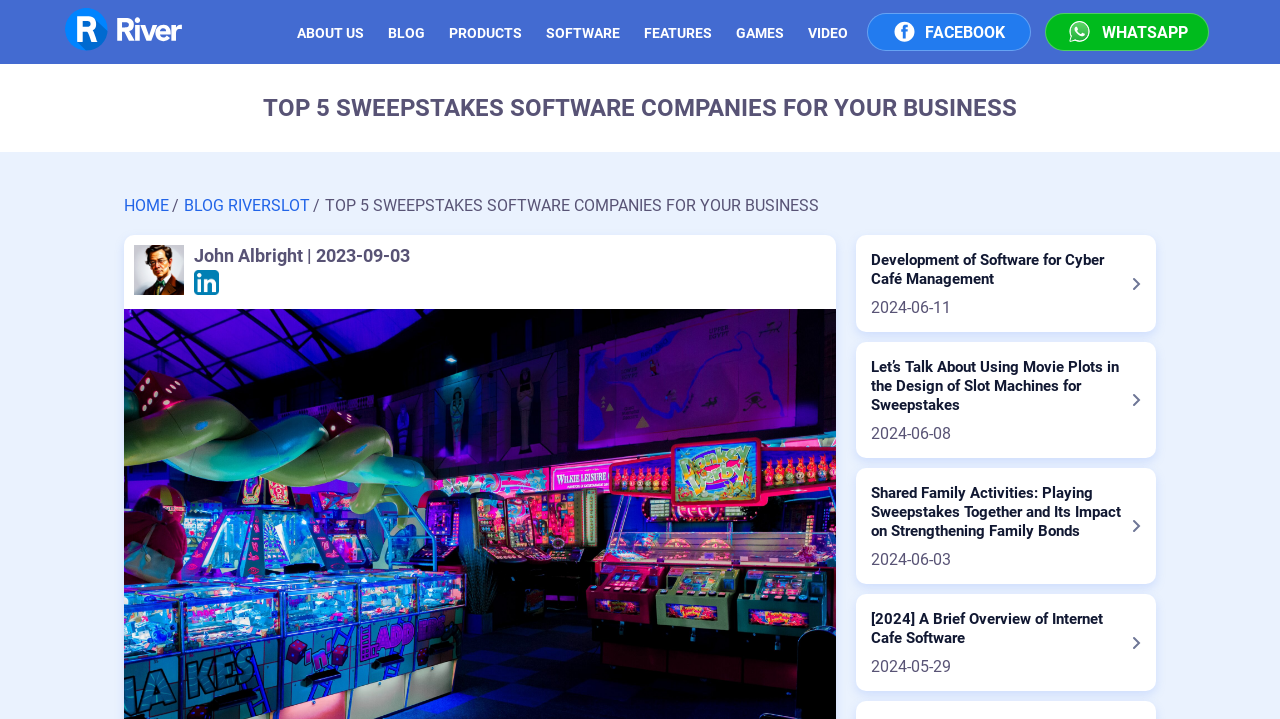Identify the bounding box coordinates necessary to click and complete the given instruction: "Read the article 'Development of Software for Cyber Café Management'".

[0.68, 0.349, 0.862, 0.401]